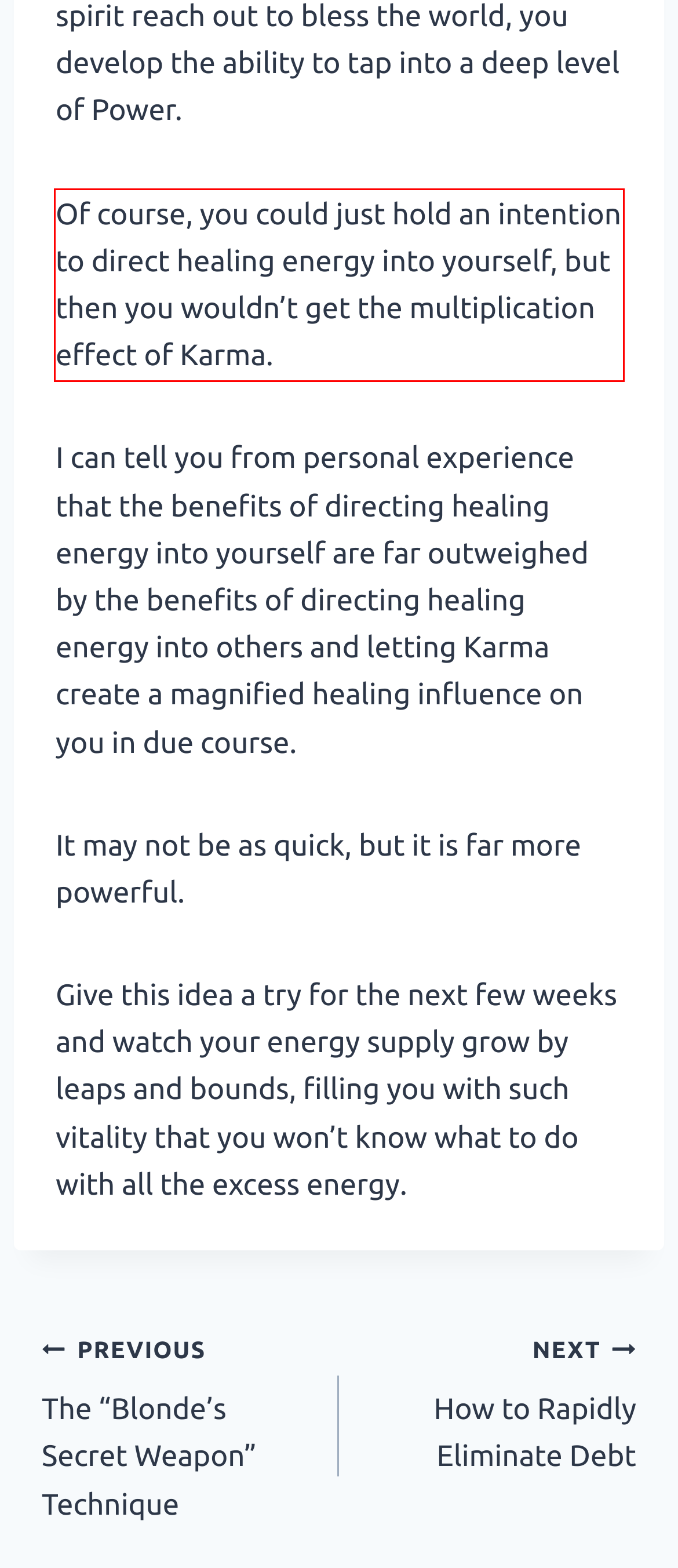Using the webpage screenshot, recognize and capture the text within the red bounding box.

Of course, you could just hold an intention to direct healing energy into yourself, but then you wouldn’t get the multiplication effect of Karma.